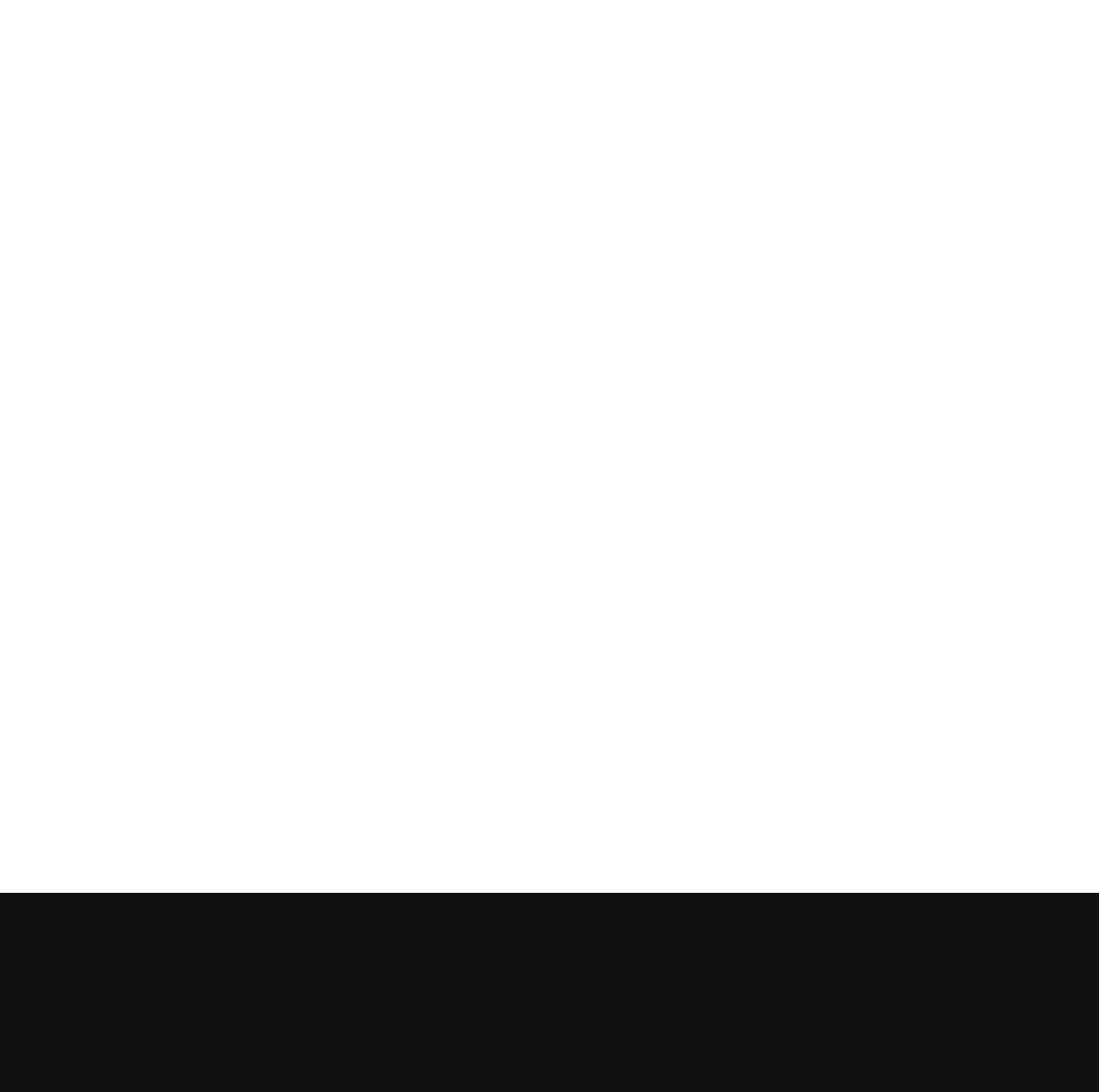Specify the bounding box coordinates for the region that must be clicked to perform the given instruction: "Type your message".

[0.637, 0.645, 0.864, 0.77]